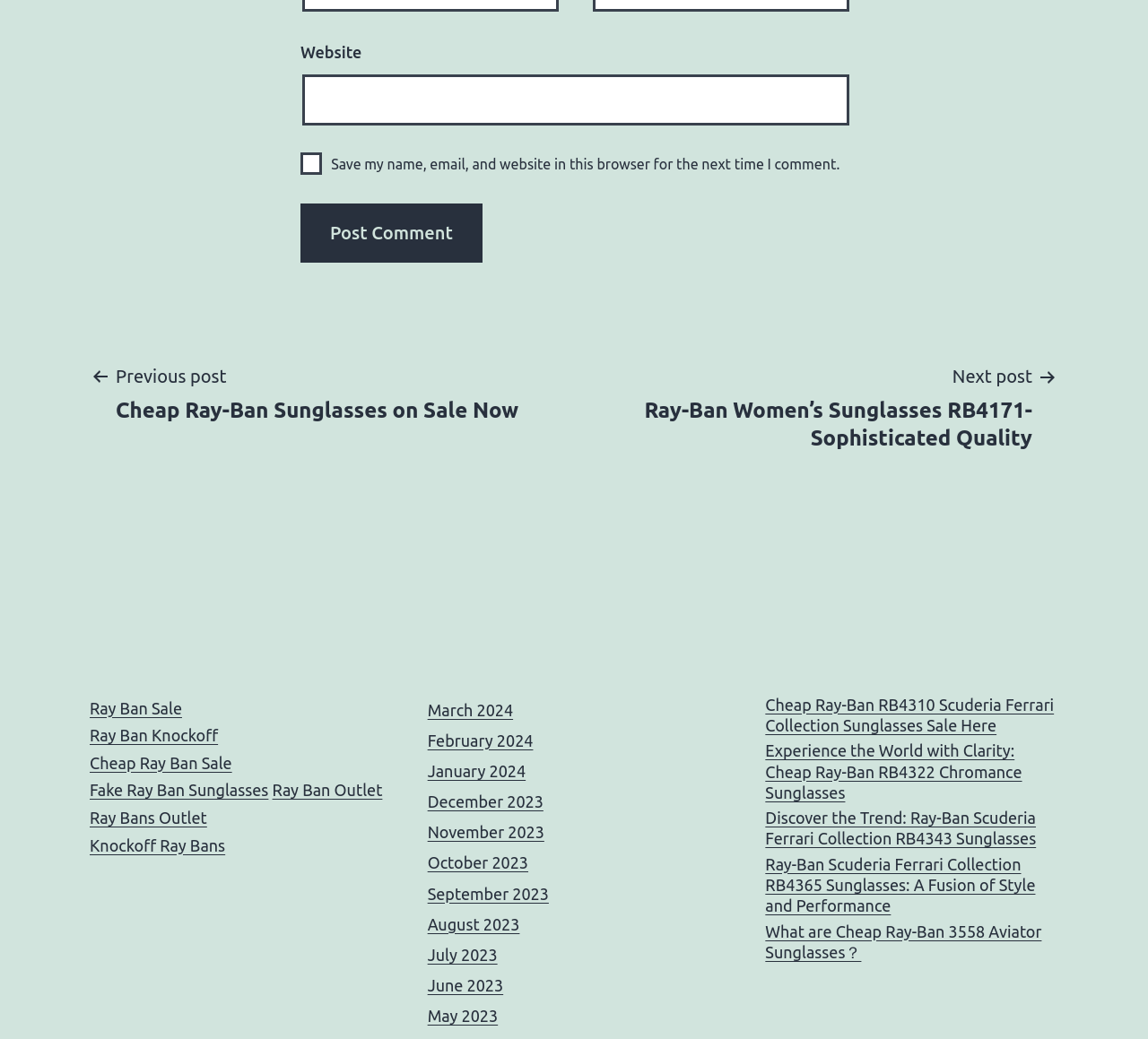Please study the image and answer the question comprehensively:
What is the purpose of the checkbox?

The checkbox is labeled 'Save my name, email, and website in this browser for the next time I comment.' which suggests that its purpose is to save the user's comment information for future use.